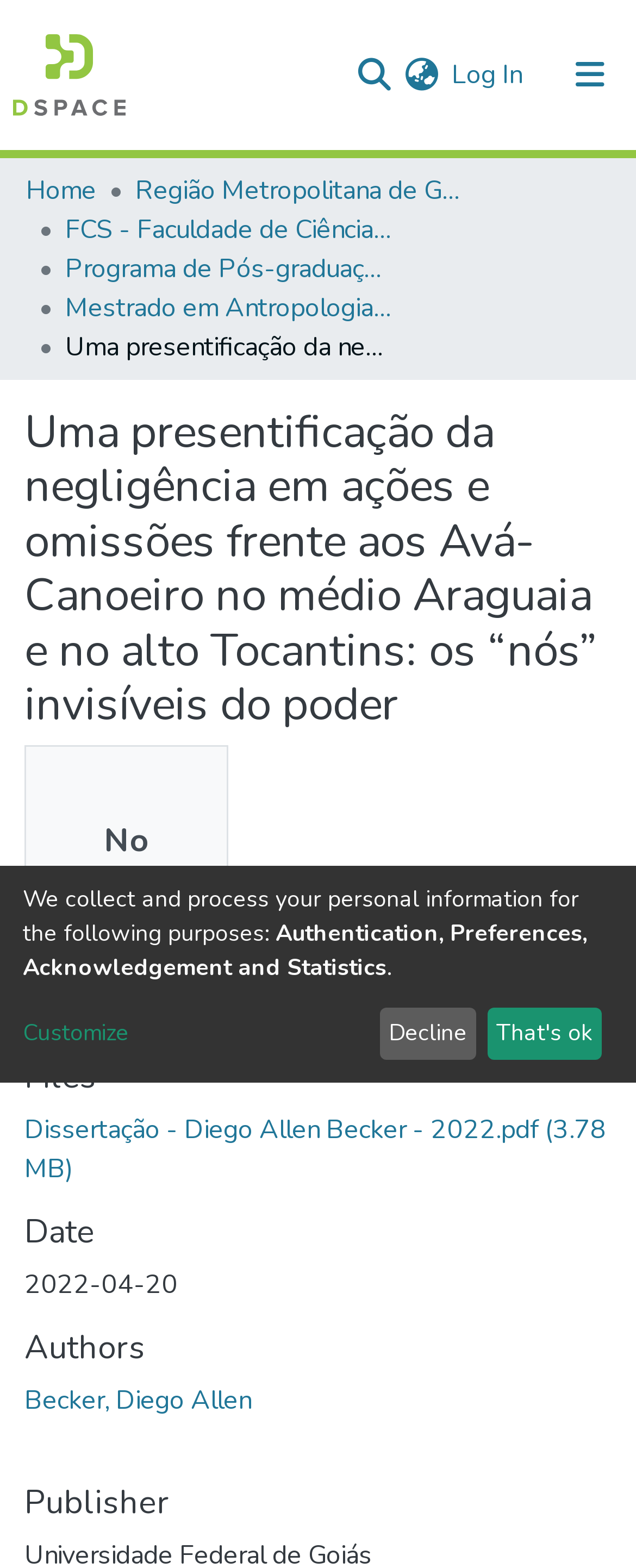Utilize the details in the image to give a detailed response to the question: What is the name of the repository?

I looked at the navigation bar and found a link called 'Repository logo', but it doesn't provide the name of the repository. Therefore, I couldn't find the answer on this webpage.